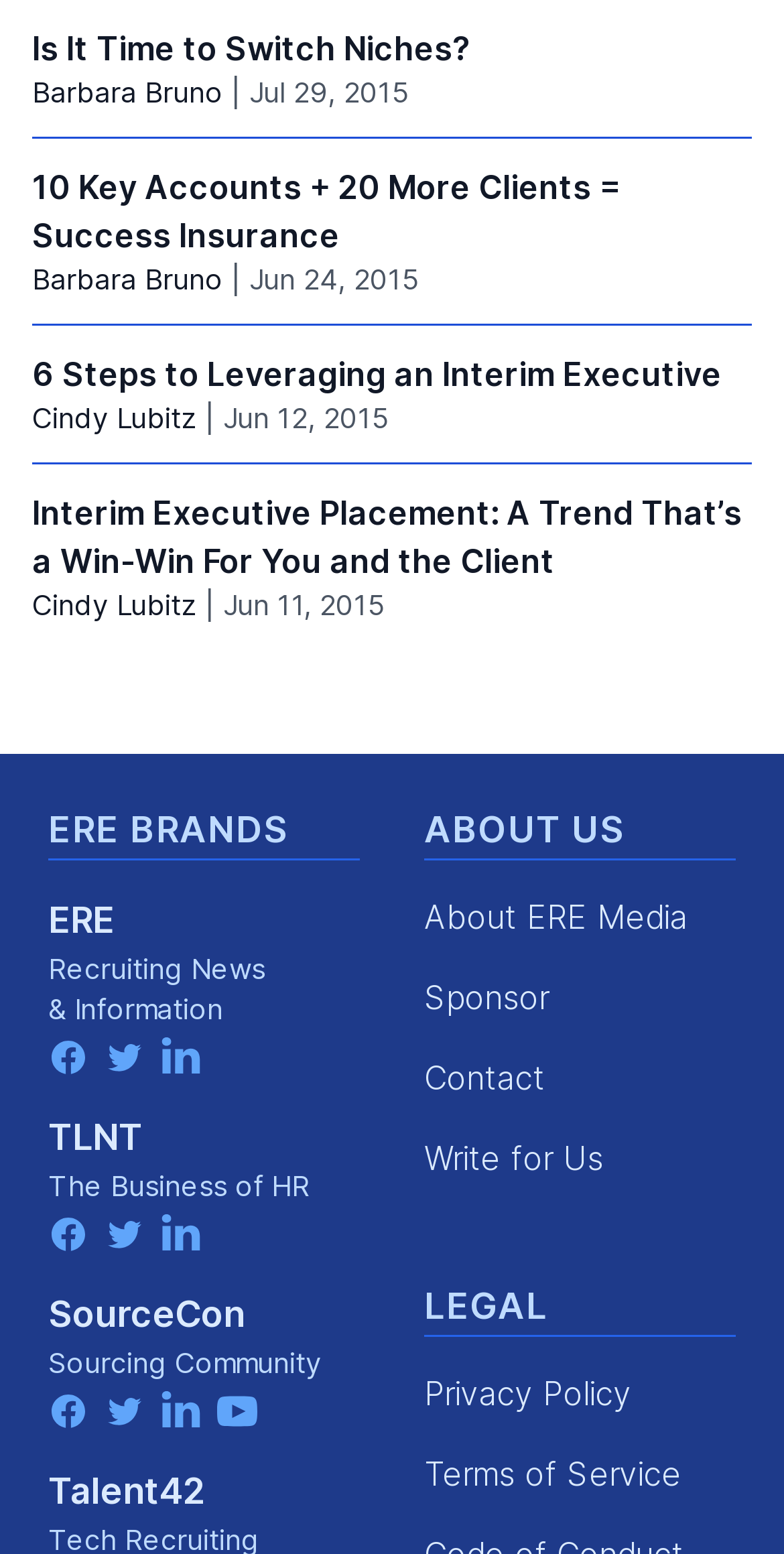Identify the bounding box coordinates for the element you need to click to achieve the following task: "Read the article 'Is It Time to Switch Niches?'". Provide the bounding box coordinates as four float numbers between 0 and 1, in the form [left, top, right, bottom].

[0.041, 0.018, 0.6, 0.044]